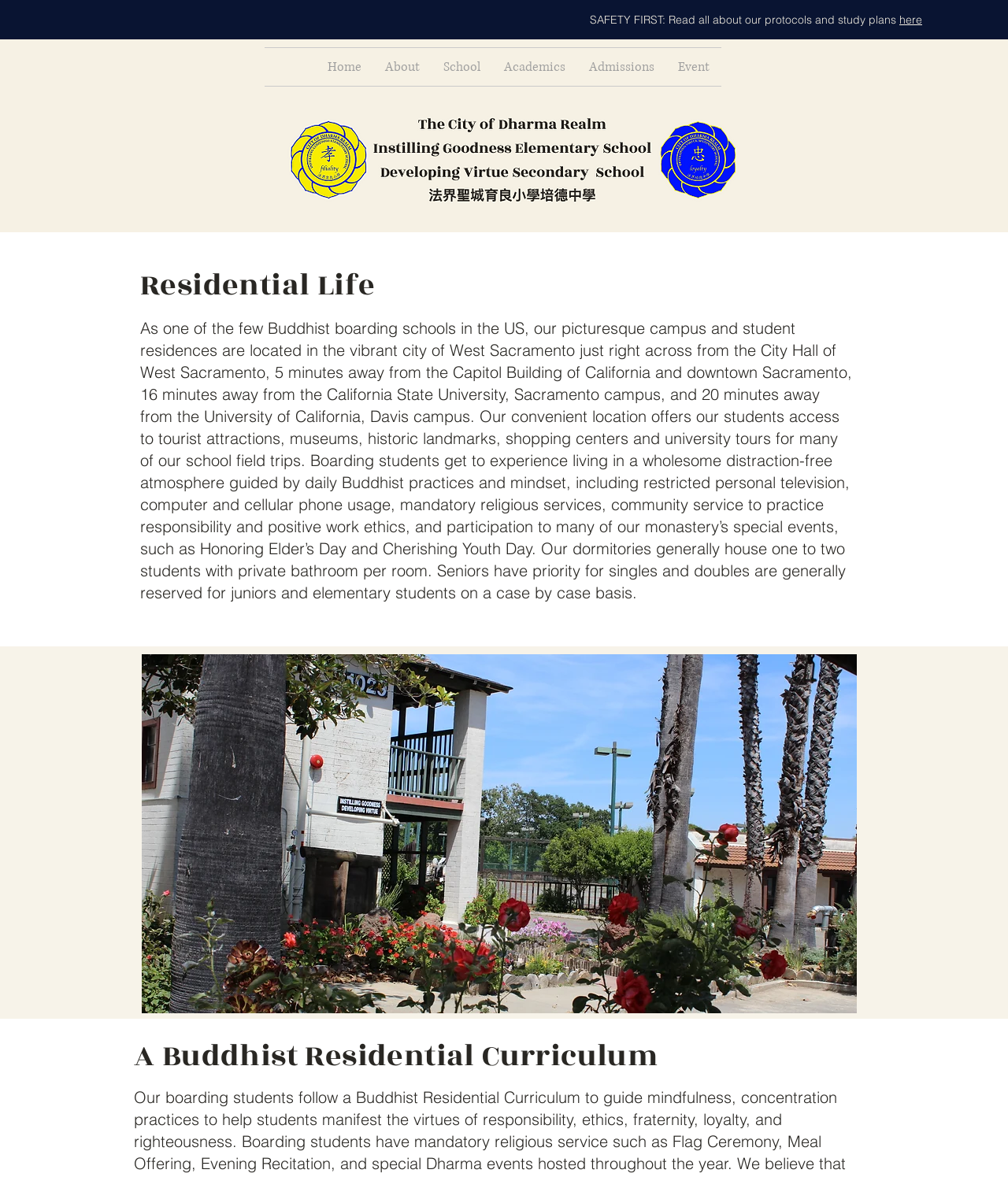Pinpoint the bounding box coordinates of the element you need to click to execute the following instruction: "Check the news 'Commissioner frustrated after plan axed: ‘We make progress, we get pushed back’'". The bounding box should be represented by four float numbers between 0 and 1, in the format [left, top, right, bottom].

None